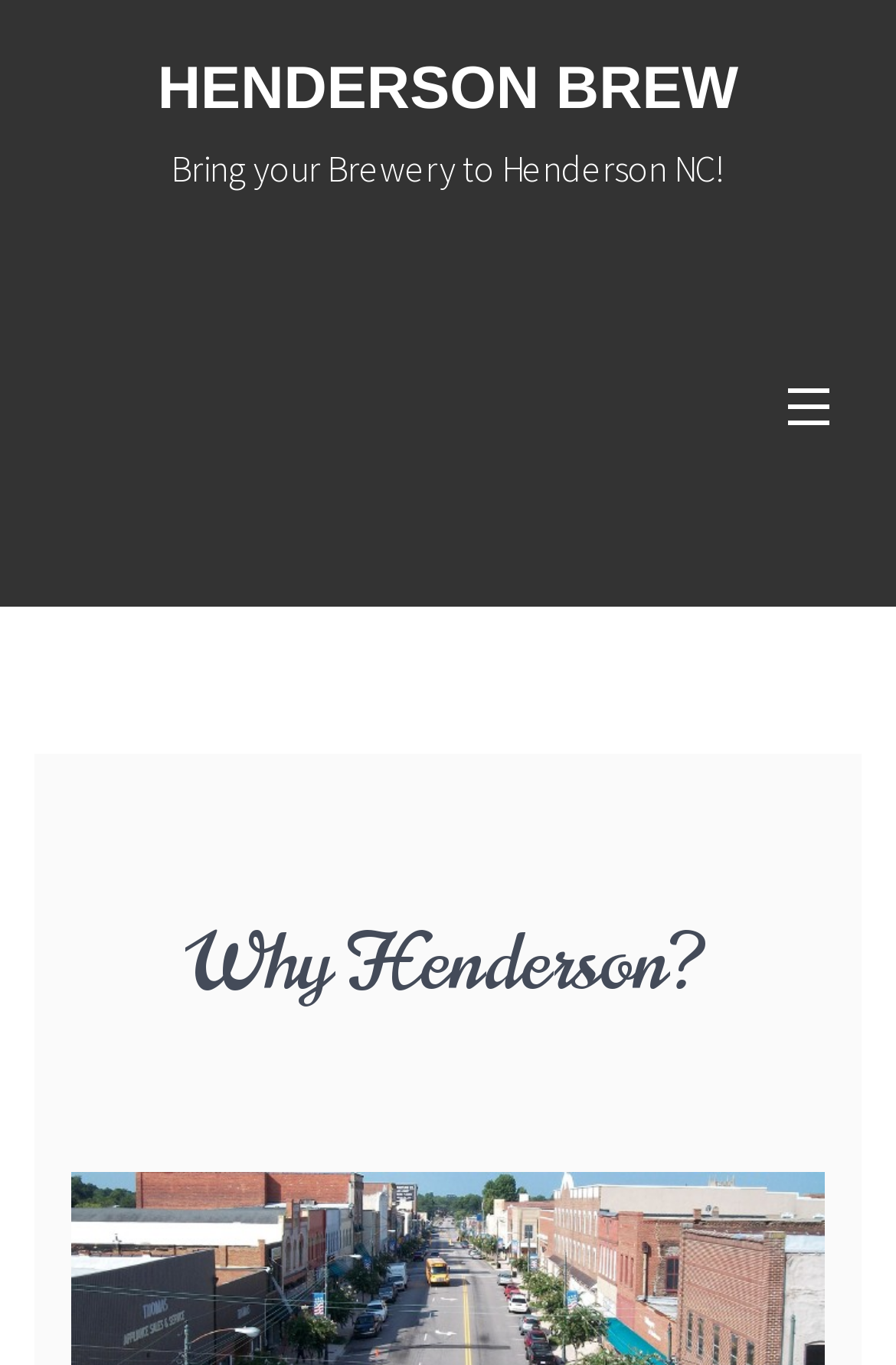Please identify the bounding box coordinates for the region that you need to click to follow this instruction: "Explore 'Why Henderson?'".

[0.038, 0.509, 0.962, 0.604]